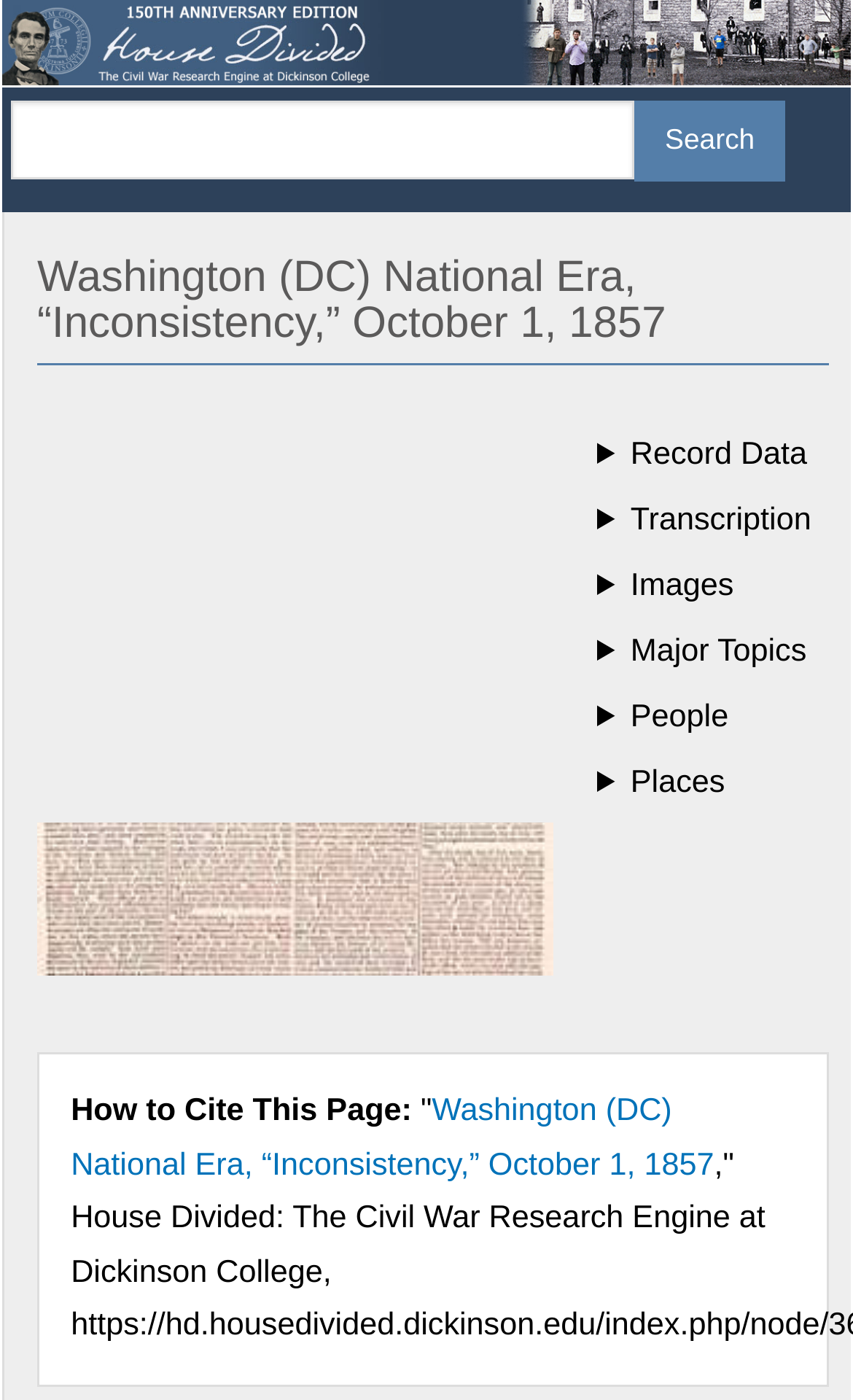What is the purpose of the 'Search' button?
Using the image, answer in one word or phrase.

To search the website